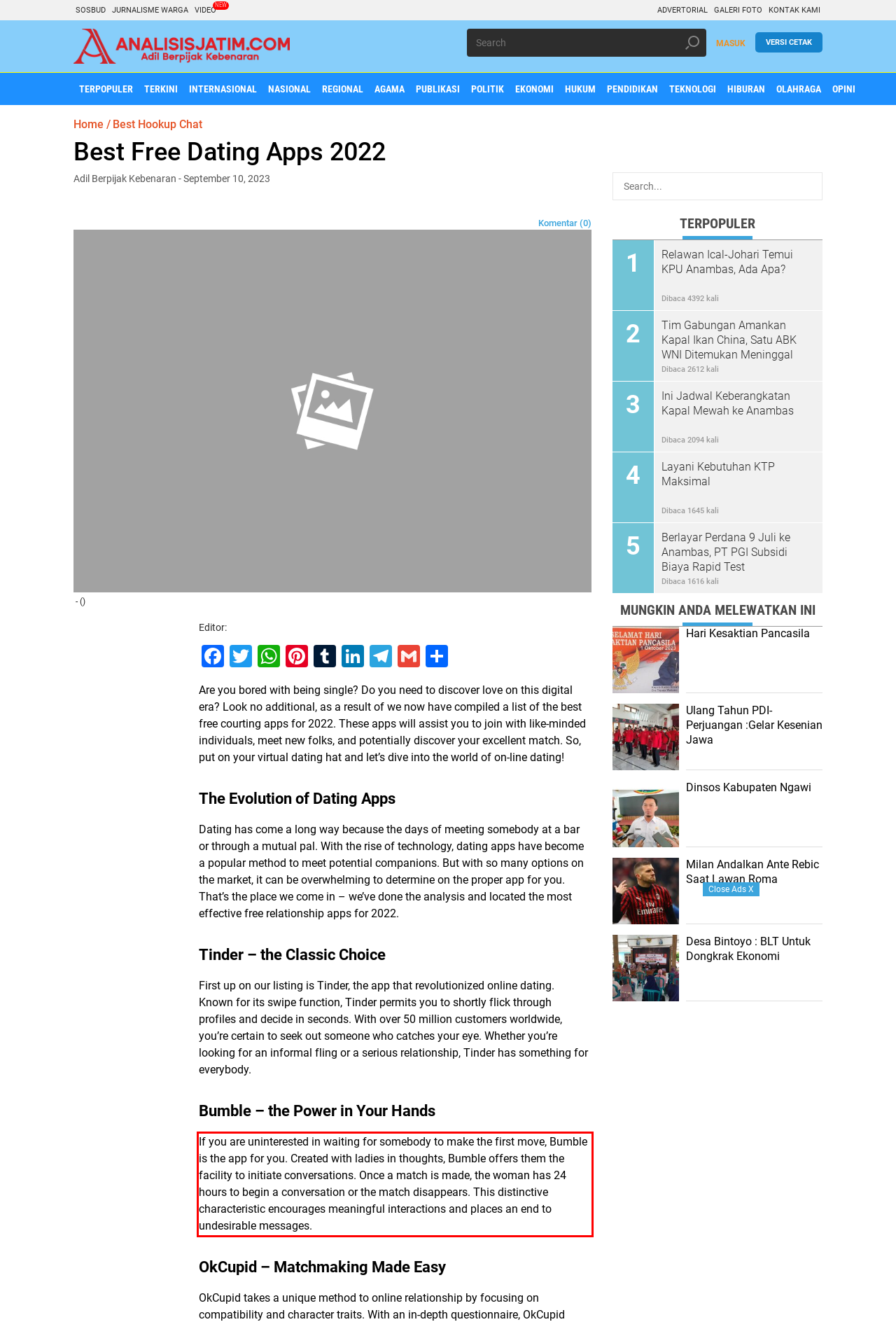View the screenshot of the webpage and identify the UI element surrounded by a red bounding box. Extract the text contained within this red bounding box.

If you are uninterested in waiting for somebody to make the first move, Bumble is the app for you. Created with ladies in thoughts, Bumble offers them the facility to initiate conversations. Once a match is made, the woman has 24 hours to begin a conversation or the match disappears. This distinctive characteristic encourages meaningful interactions and places an end to undesirable messages.